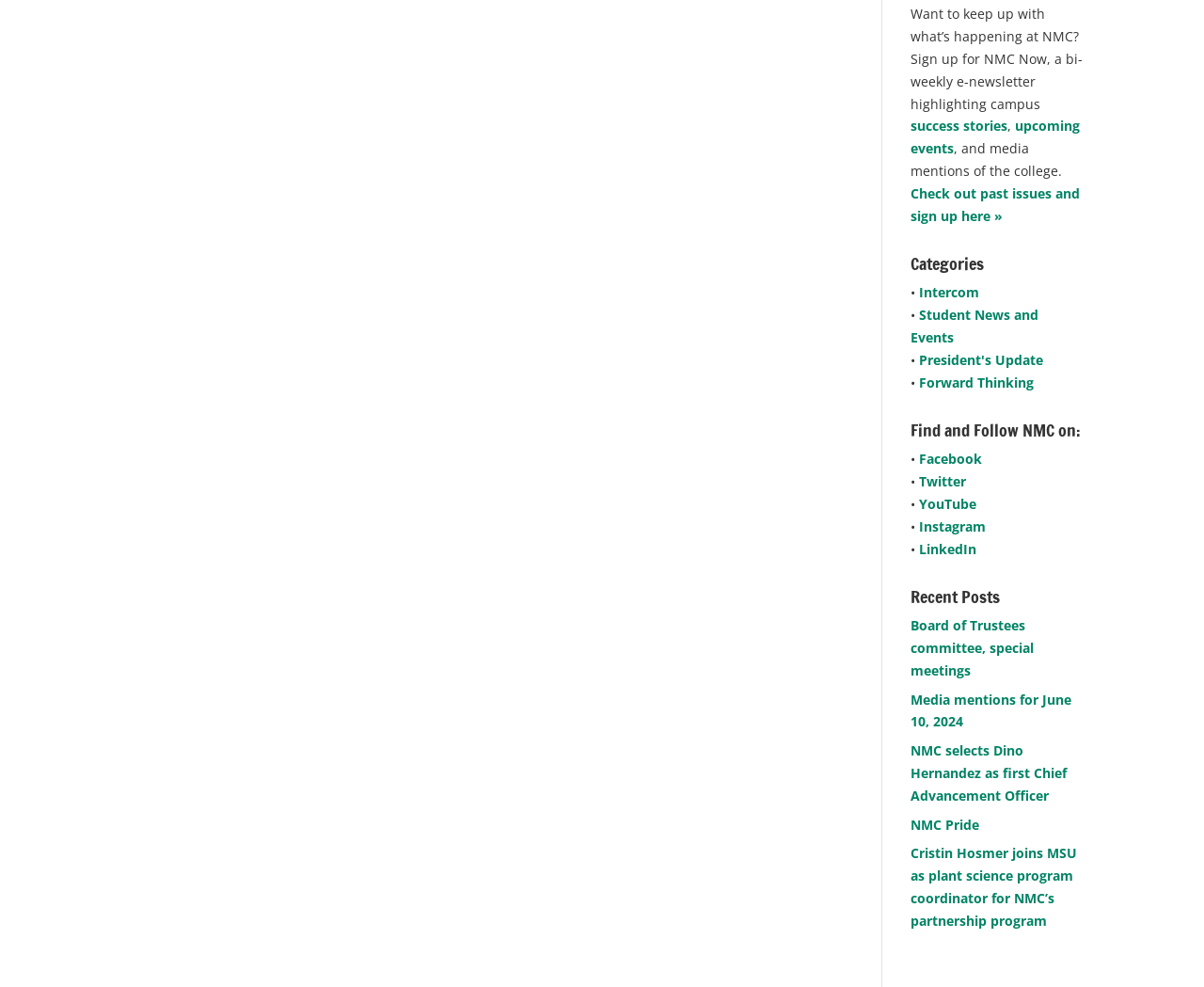Bounding box coordinates should be in the format (top-left x, top-left y, bottom-right x, bottom-right y) and all values should be floating point numbers between 0 and 1. Determine the bounding box coordinate for the UI element described as: LinkedIn

[0.763, 0.547, 0.811, 0.565]